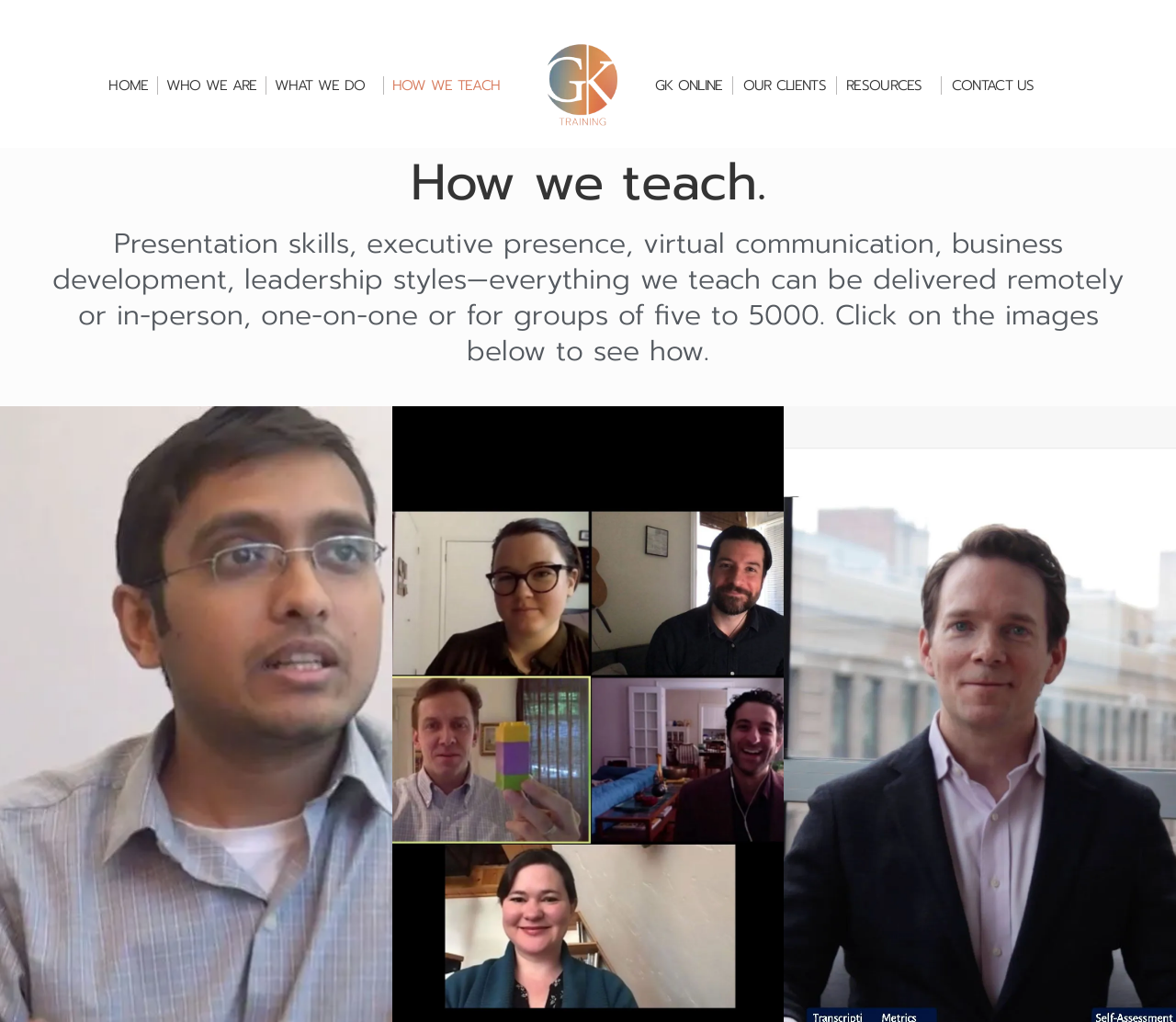What social media platforms does GK Training have a presence on?
Answer the question with a detailed explanation, including all necessary information.

From the webpage, it can be seen that GK Training has a presence on four social media platforms: Youtube, Linkedin, Twitter, and Facebook. This is evident from the links at the top of the webpage with icons for each of these platforms.